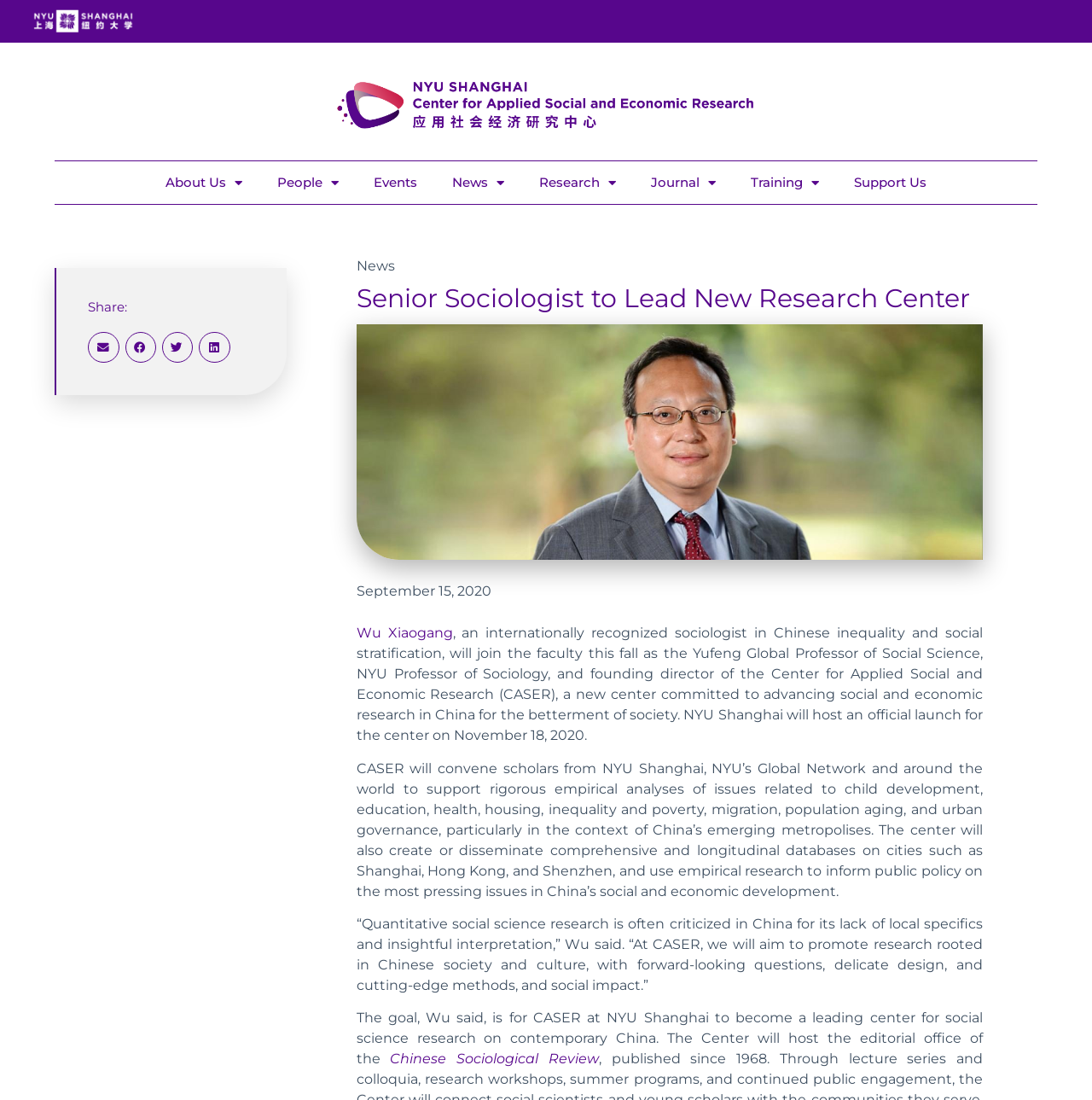How many social media platforms are available for sharing the news?
Refer to the image and answer the question using a single word or phrase.

4